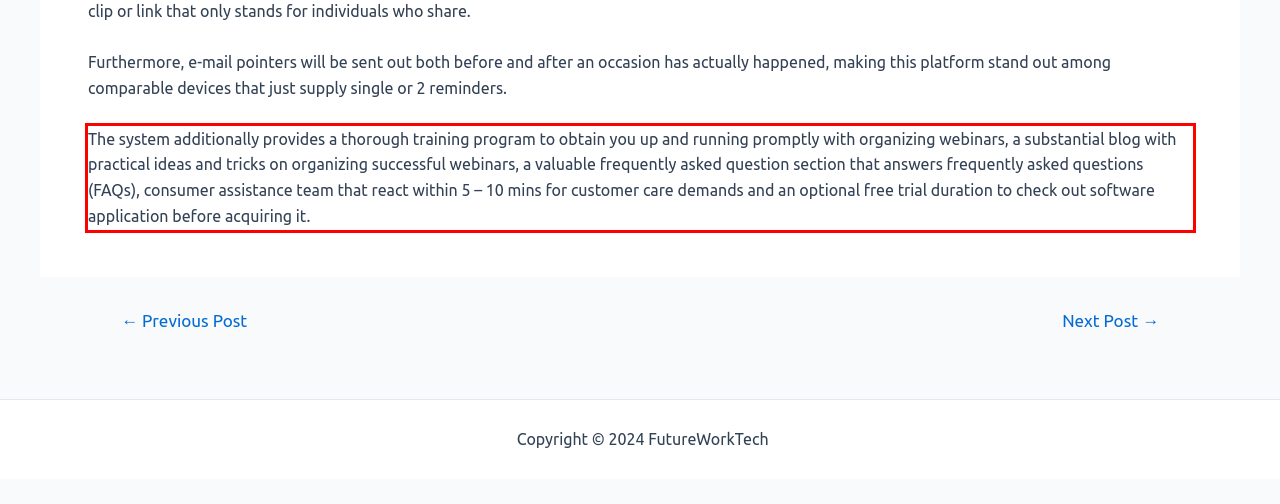With the provided screenshot of a webpage, locate the red bounding box and perform OCR to extract the text content inside it.

The system additionally provides a thorough training program to obtain you up and running promptly with organizing webinars, a substantial blog with practical ideas and tricks on organizing successful webinars, a valuable frequently asked question section that answers frequently asked questions (FAQs), consumer assistance team that react within 5 – 10 mins for customer care demands and an optional free trial duration to check out software application before acquiring it.